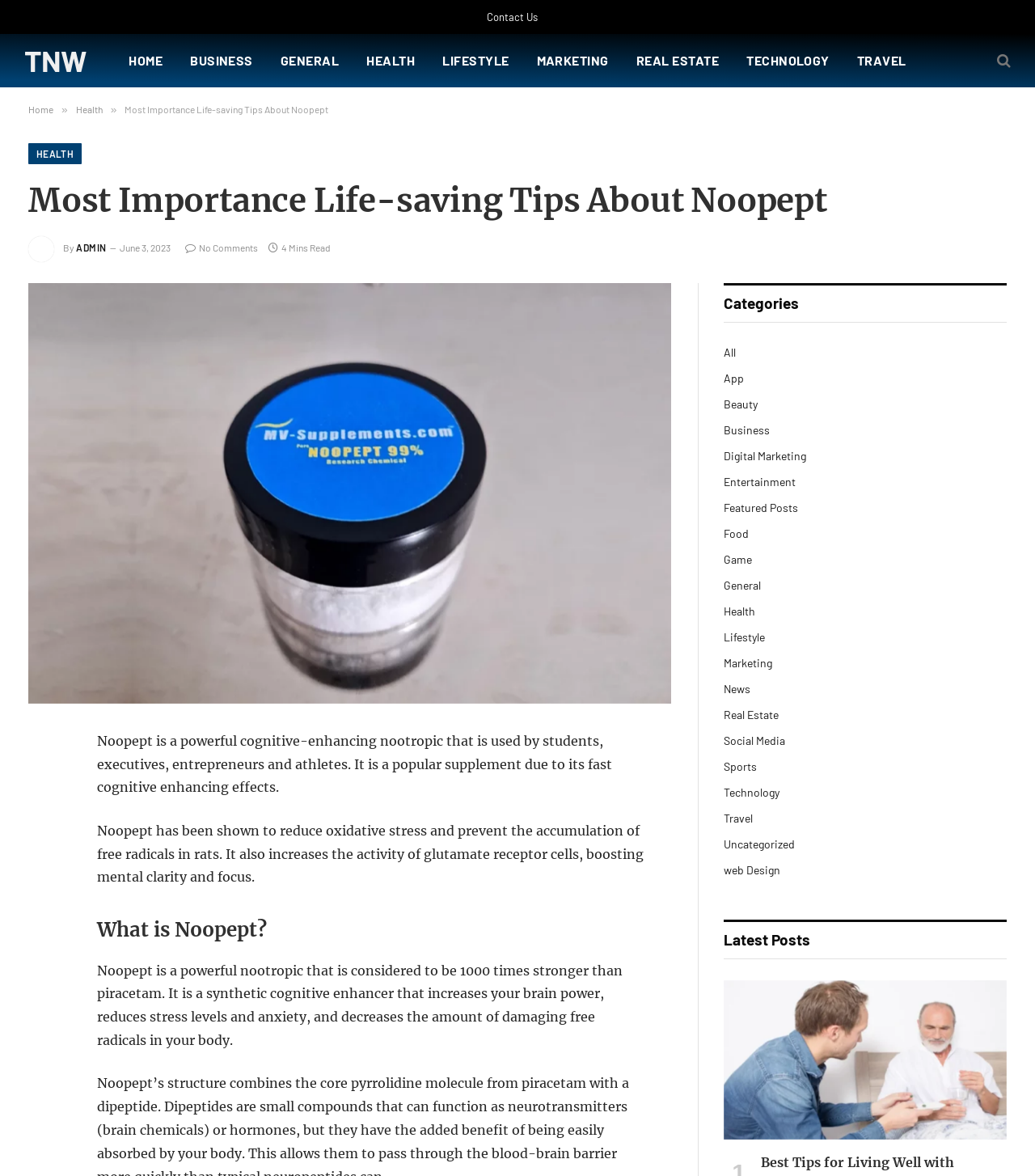Highlight the bounding box coordinates of the element that should be clicked to carry out the following instruction: "Click on the 'Contact Us' link". The coordinates must be given as four float numbers ranging from 0 to 1, i.e., [left, top, right, bottom].

[0.46, 0.0, 0.53, 0.029]